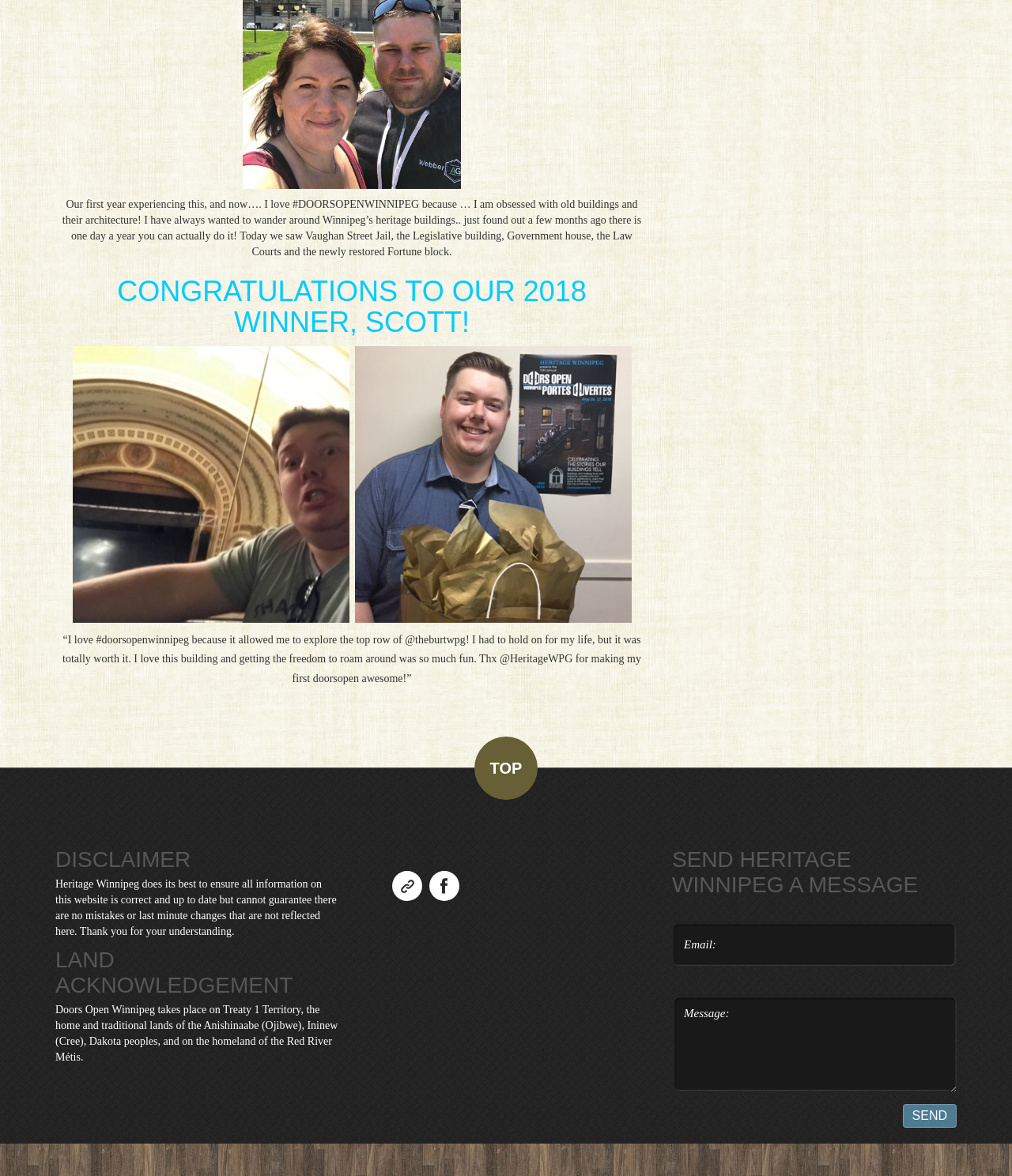Provide a brief response in the form of a single word or phrase:
What is the territory where Doors Open Winnipeg takes place?

Treaty 1 Territory